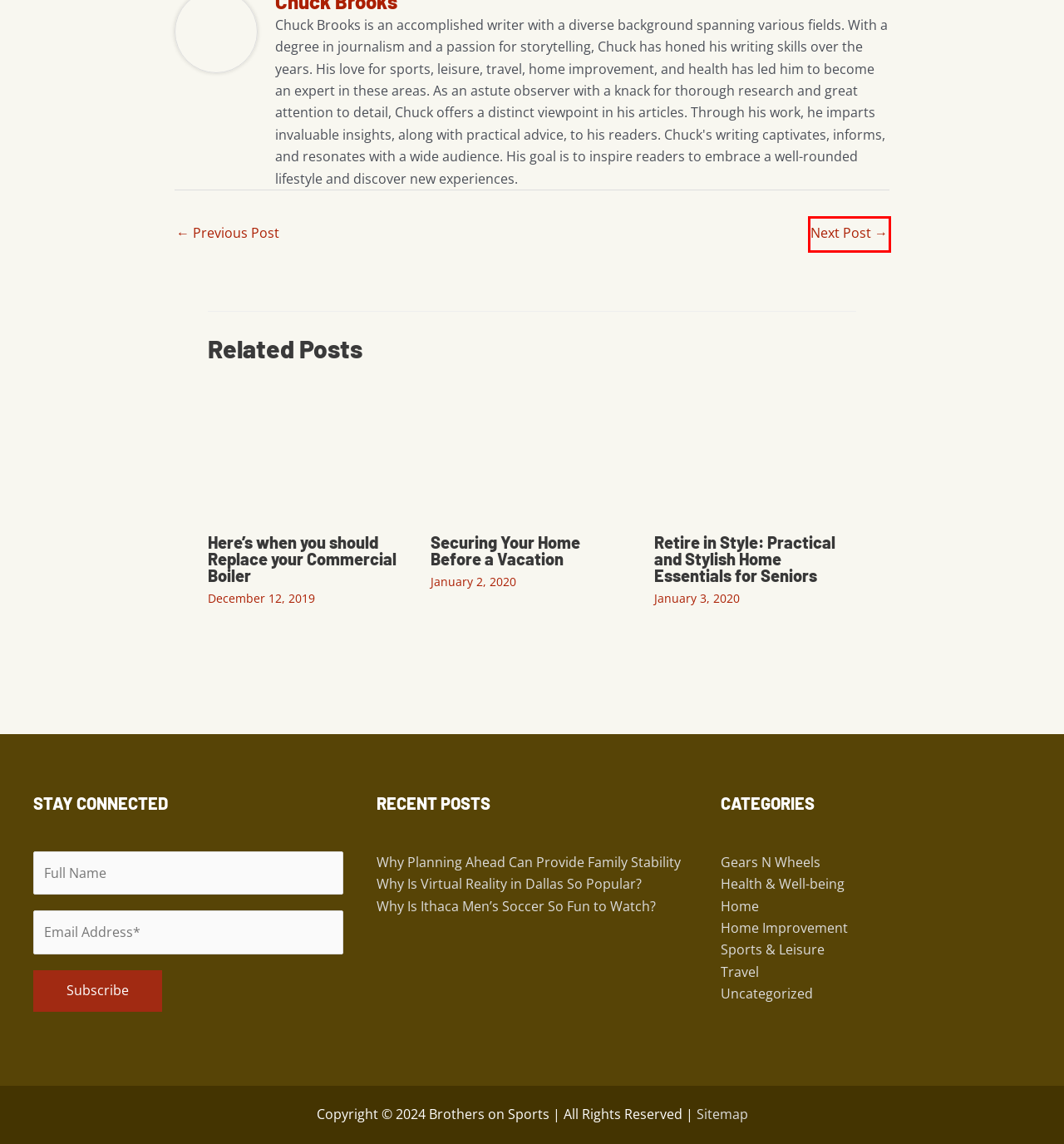Given a webpage screenshot featuring a red rectangle around a UI element, please determine the best description for the new webpage that appears after the element within the bounding box is clicked. The options are:
A. 5 Leading Reasons to Buy a Car Today - Brothers on Sports
B. Why Planning Ahead Can Provide Family Stability - Brothers on Sports
C. Home Archives - Brothers on Sports
D. Sitemap - Brothers on Sports
E. Uncategorized Archives - Brothers on Sports
F. These Home Essentials For Seniors are Both Stylish and Practical - Brothers on Sports
G. Preparing Your Home Before a Vacation | Brothers on Sports
H. Why Is Virtual Reality in Dallas So Popular? - Brothers on Sports

A